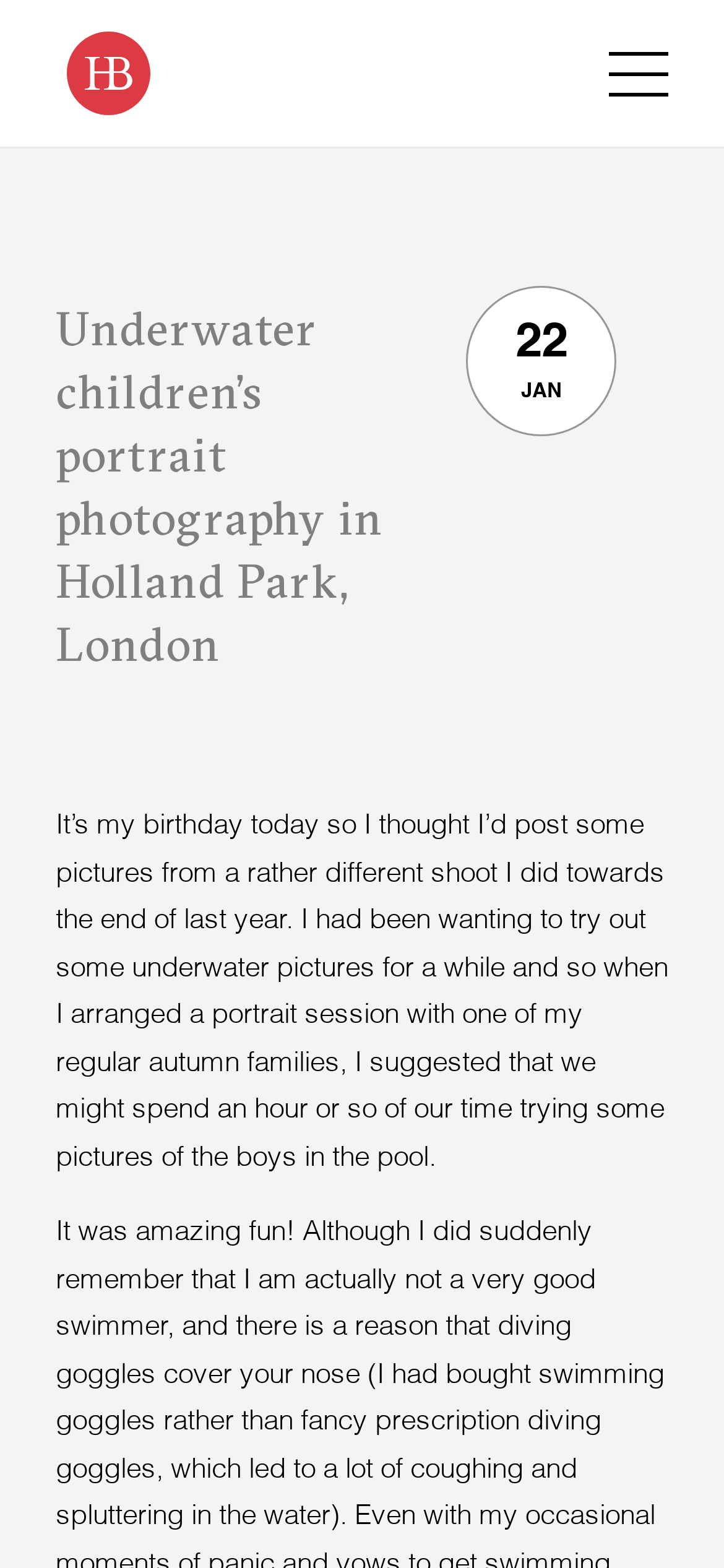Where is the photography session located?
Answer the question with a single word or phrase, referring to the image.

Holland Park, London